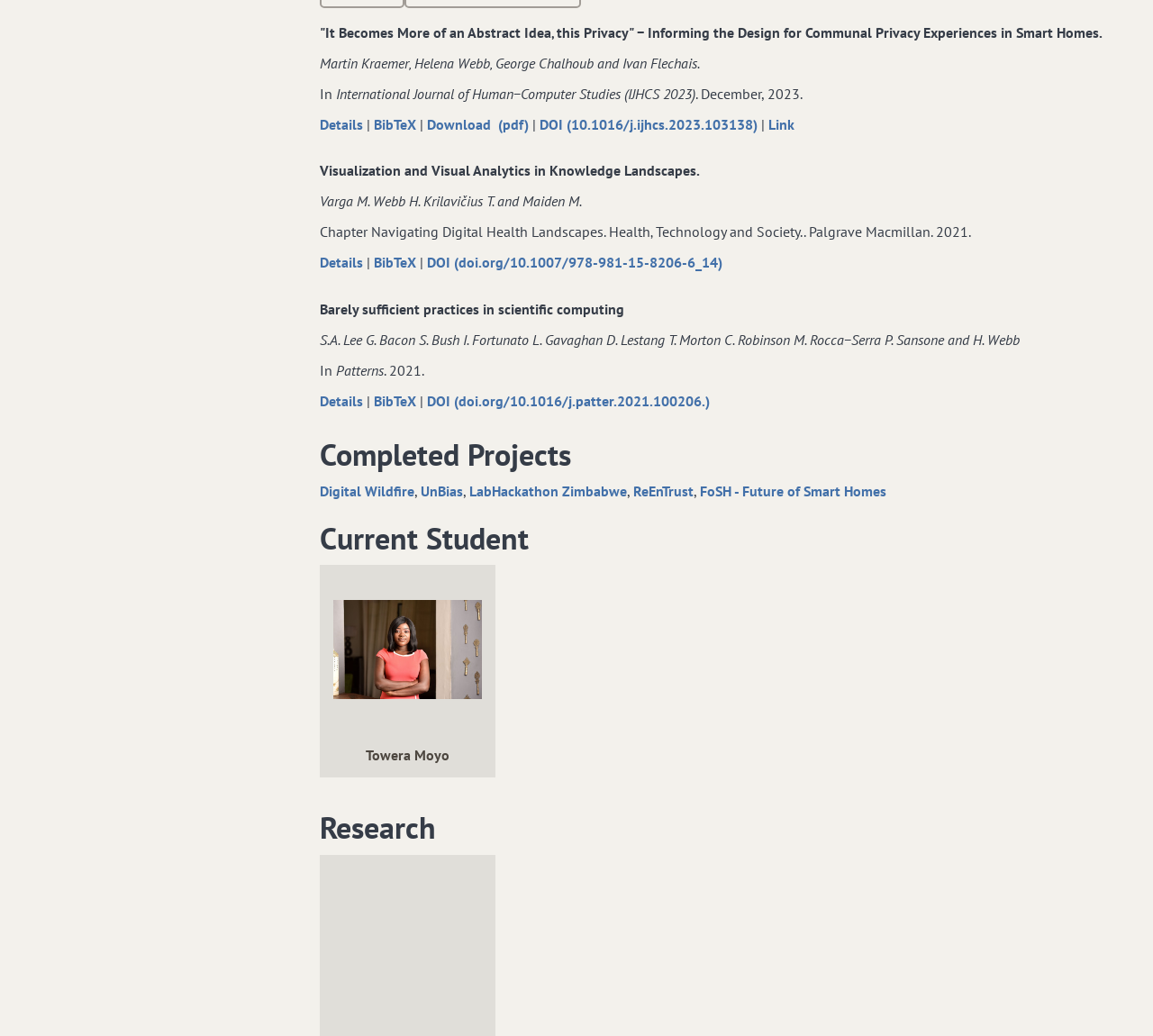How many completed projects are listed? Observe the screenshot and provide a one-word or short phrase answer.

5